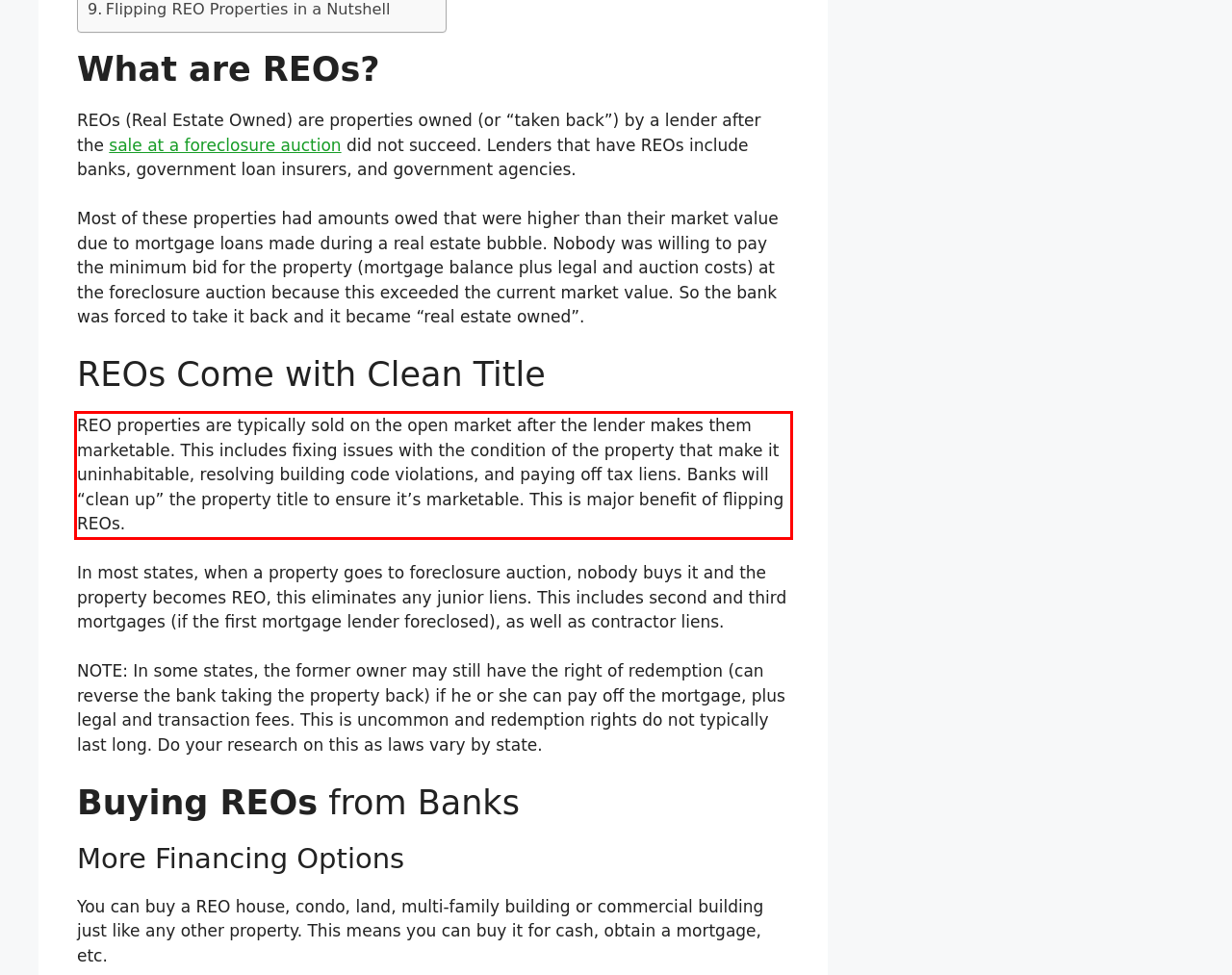Identify and transcribe the text content enclosed by the red bounding box in the given screenshot.

REO properties are typically sold on the open market after the lender makes them marketable. This includes fixing issues with the condition of the property that make it uninhabitable, resolving building code violations, and paying off tax liens. Banks will “clean up” the property title to ensure it’s marketable. This is major benefit of flipping REOs.